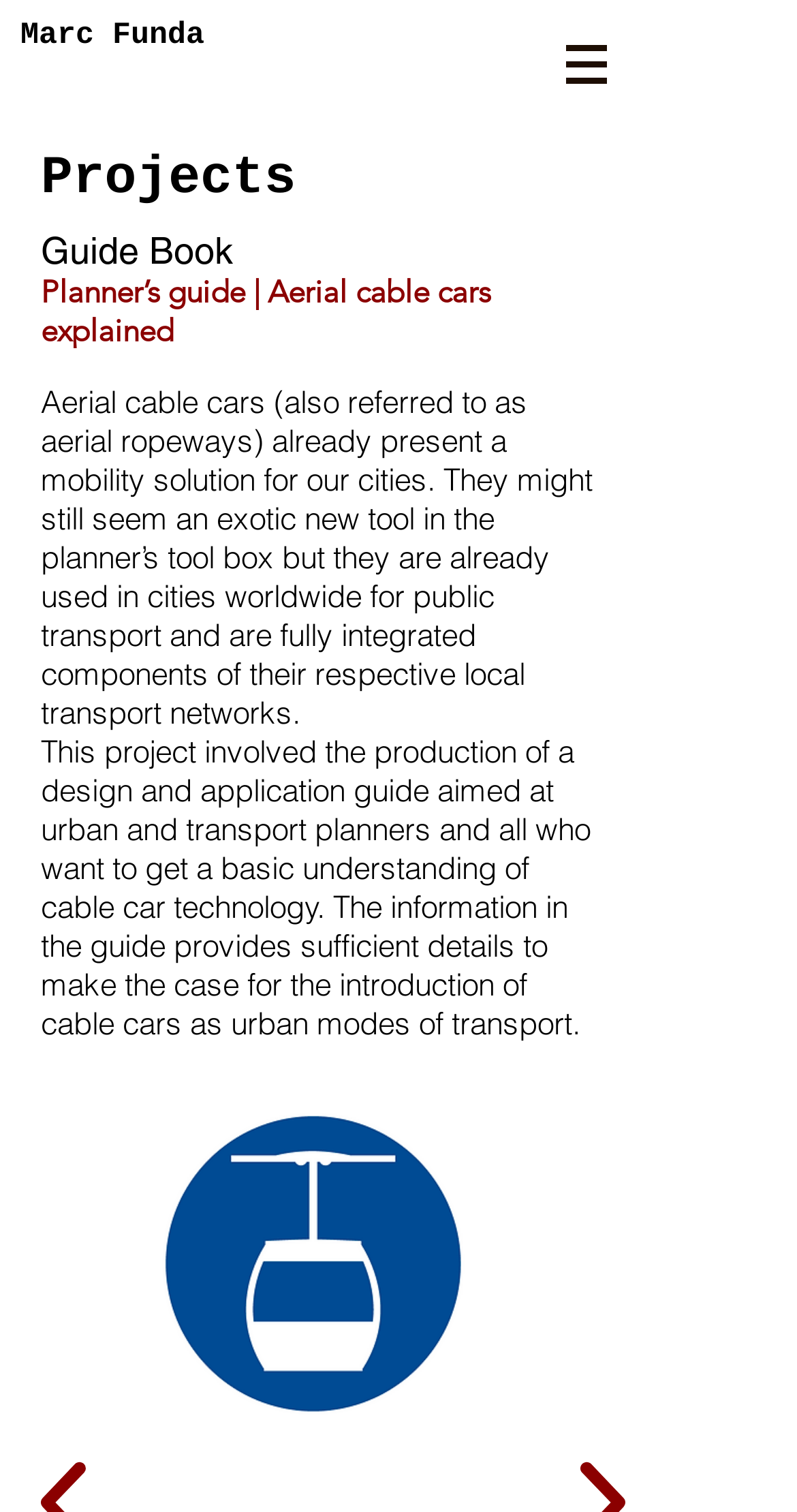Given the description: "Marc Funda", determine the bounding box coordinates of the UI element. The coordinates should be formatted as four float numbers between 0 and 1, [left, top, right, bottom].

[0.026, 0.012, 0.256, 0.035]